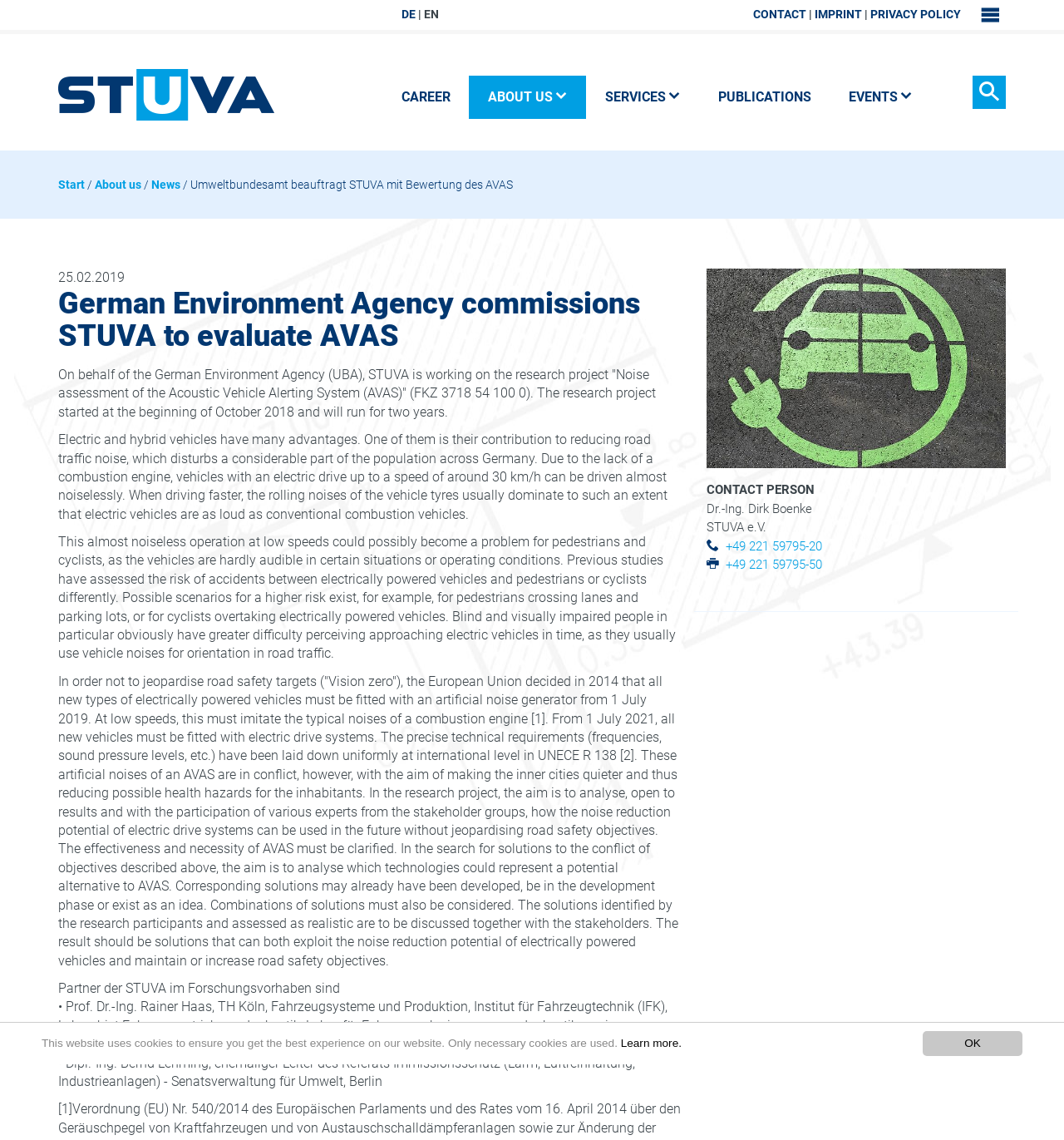Please specify the bounding box coordinates of the area that should be clicked to accomplish the following instruction: "View the sitemap". The coordinates should consist of four float numbers between 0 and 1, i.e., [left, top, right, bottom].

[0.921, 0.007, 0.945, 0.019]